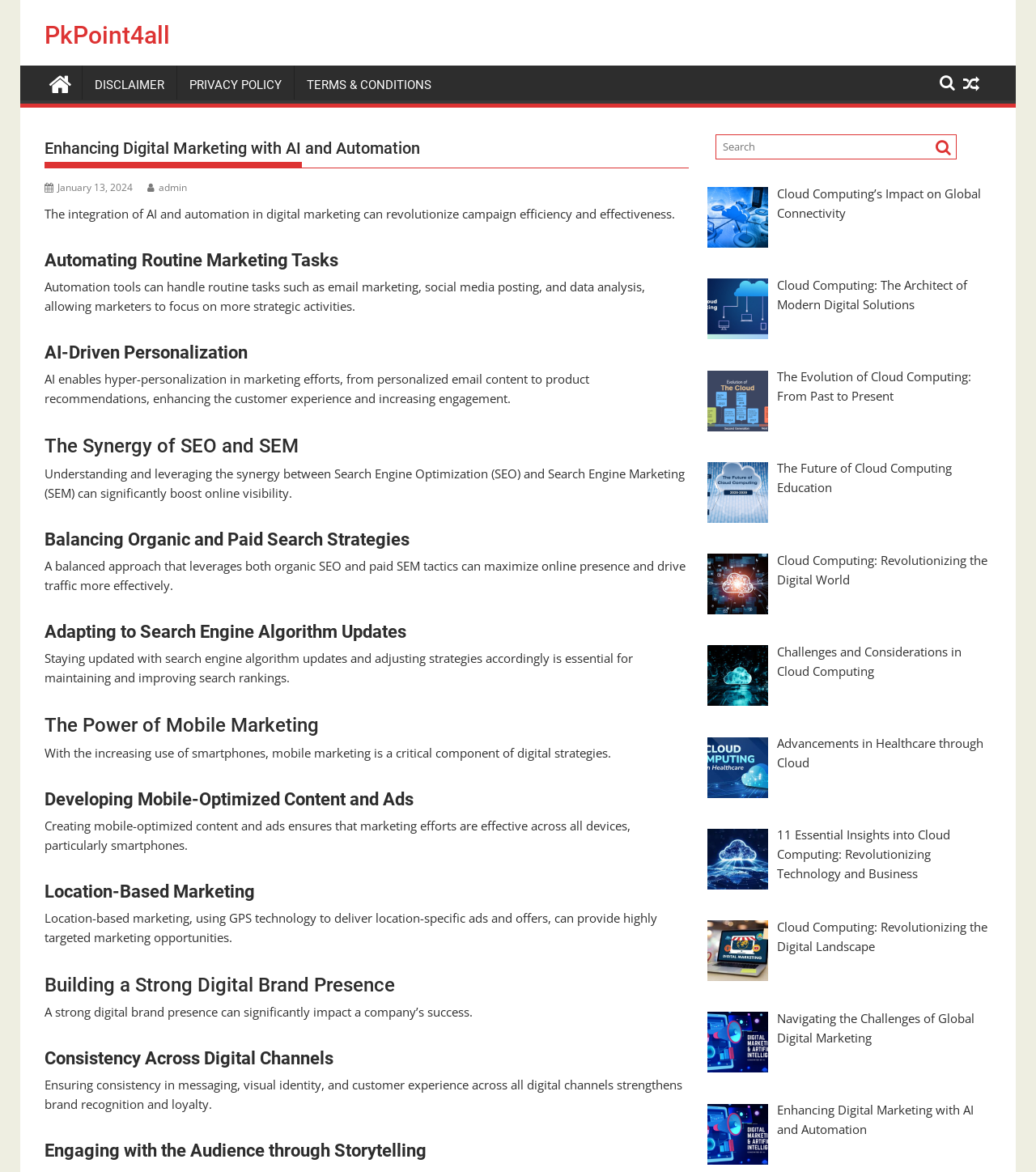Answer the following inquiry with a single word or phrase:
What is the importance of balancing organic and paid search strategies?

Maximize online presence